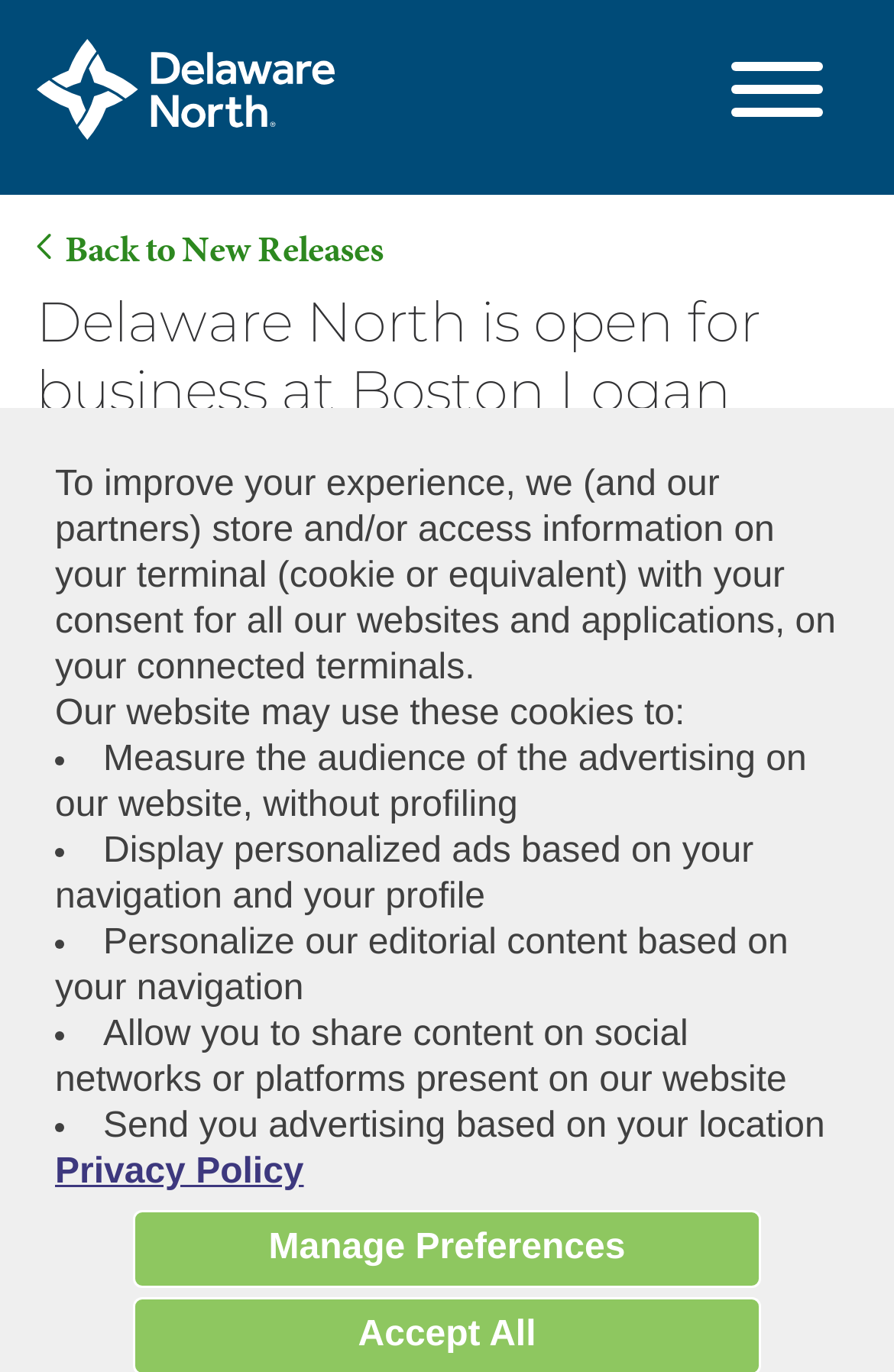What is the name of the airport mentioned in the article?
Please provide a single word or phrase based on the screenshot.

Boston Logan International Airport